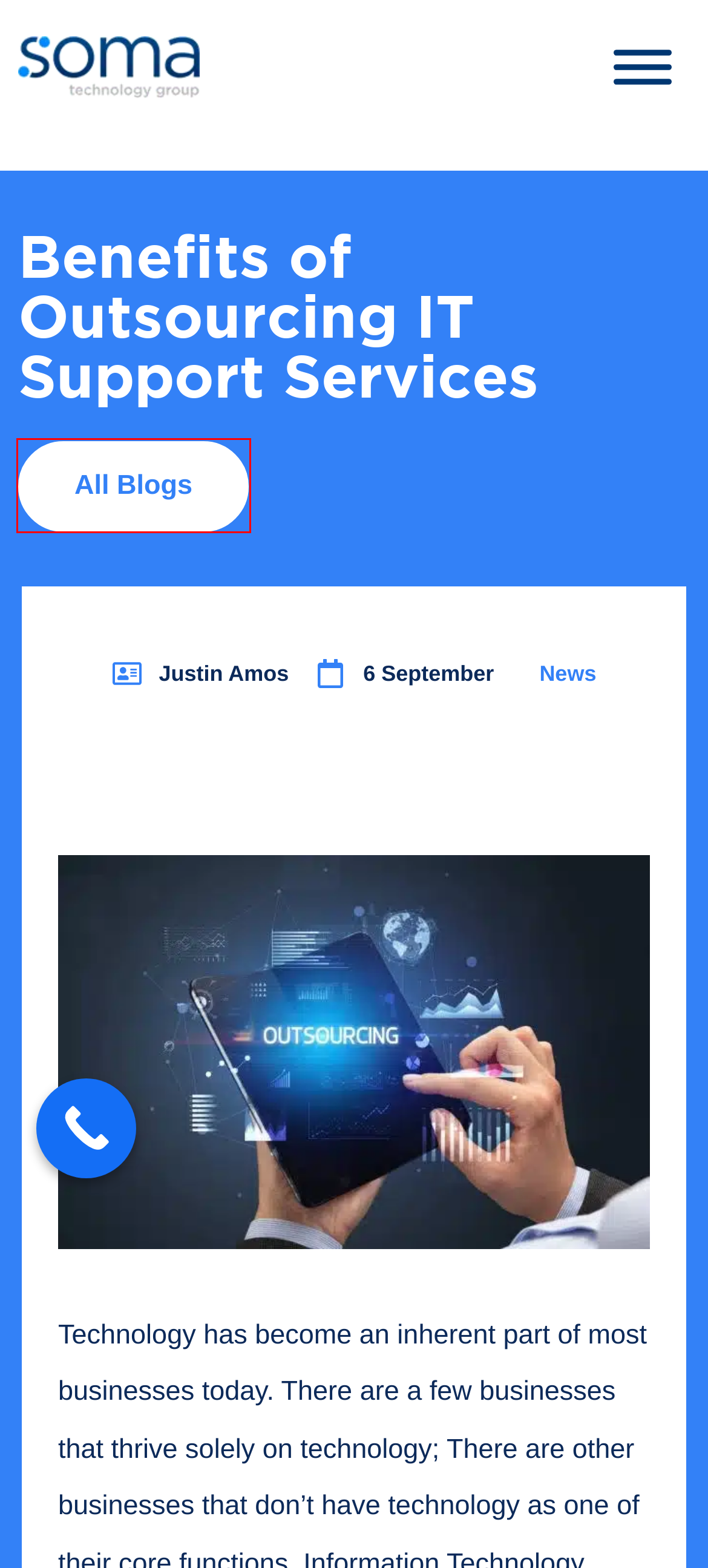Look at the screenshot of a webpage that includes a red bounding box around a UI element. Select the most appropriate webpage description that matches the page seen after clicking the highlighted element. Here are the candidates:
A. Managed Services Provider Perth | Soma Technology Group
B. Networking and Connectivity | SOMA Technology Group
C. Collaboration and Productivity | Soma Technology Group
D. Resonate - B2B Strategy, Marketing, and Sales Experts
E. Industry - Leading ICT Resources | SOMA Technology Group
F. Quality Policy | Soma Technology Group
G. Benefits of a Managed Service Provider | Soma Technology Group
H. Managed IT Services | SOMA Technology Group

E